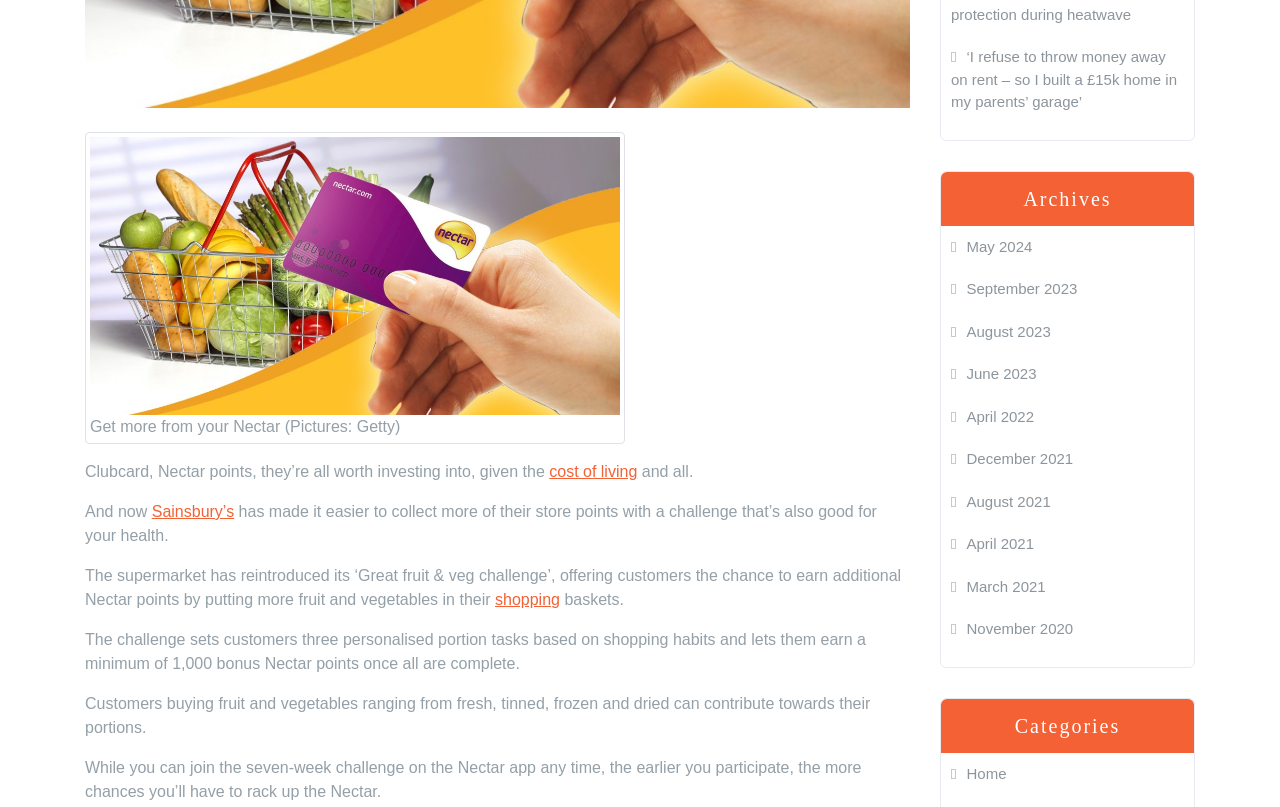Bounding box coordinates must be specified in the format (top-left x, top-left y, bottom-right x, bottom-right y). All values should be floating point numbers between 0 and 1. What are the bounding box coordinates of the UI element described as: cost of living

[0.429, 0.574, 0.498, 0.595]